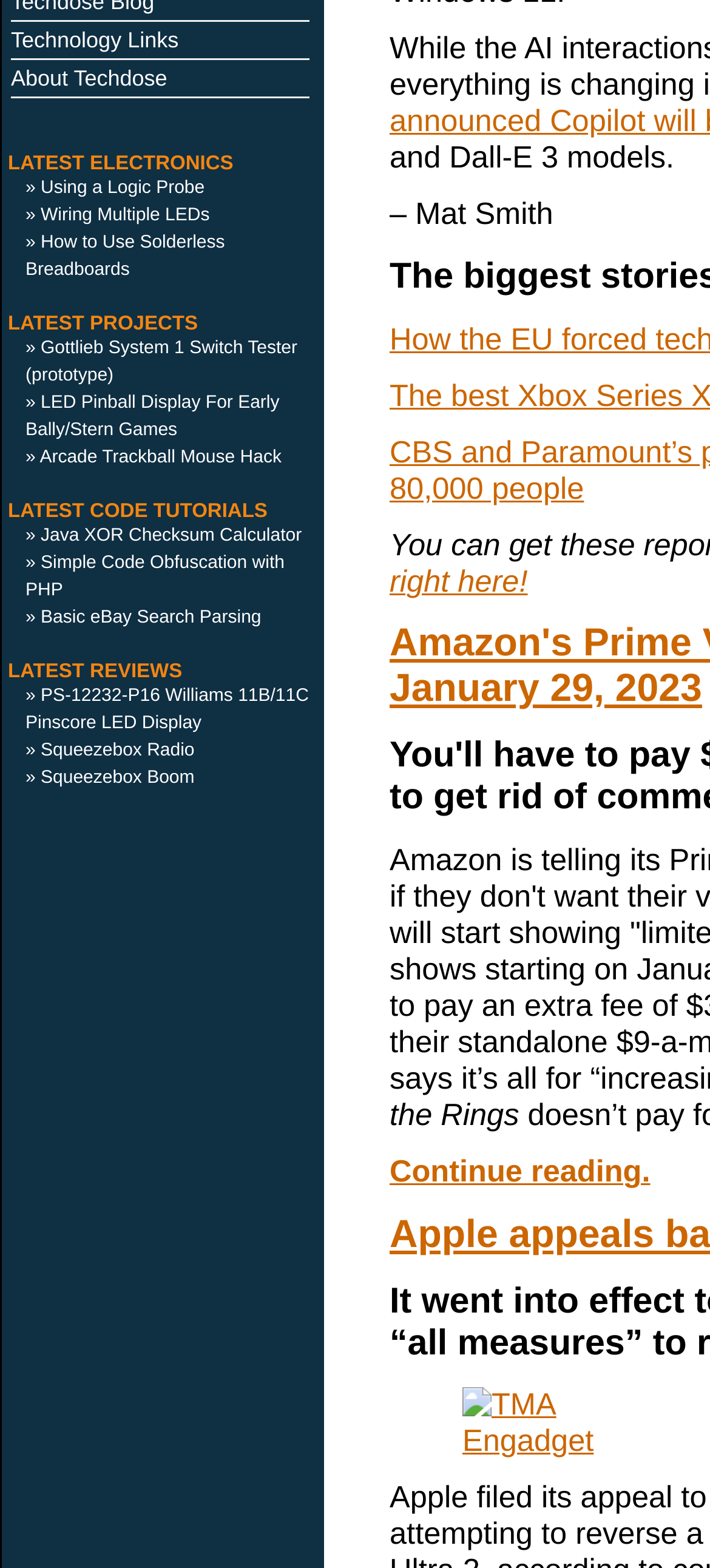Using the element description provided, determine the bounding box coordinates in the format (top-left x, top-left y, bottom-right x, bottom-right y). Ensure that all values are floating point numbers between 0 and 1. Element description: Java XOR Checksum Calculator

[0.057, 0.336, 0.425, 0.348]